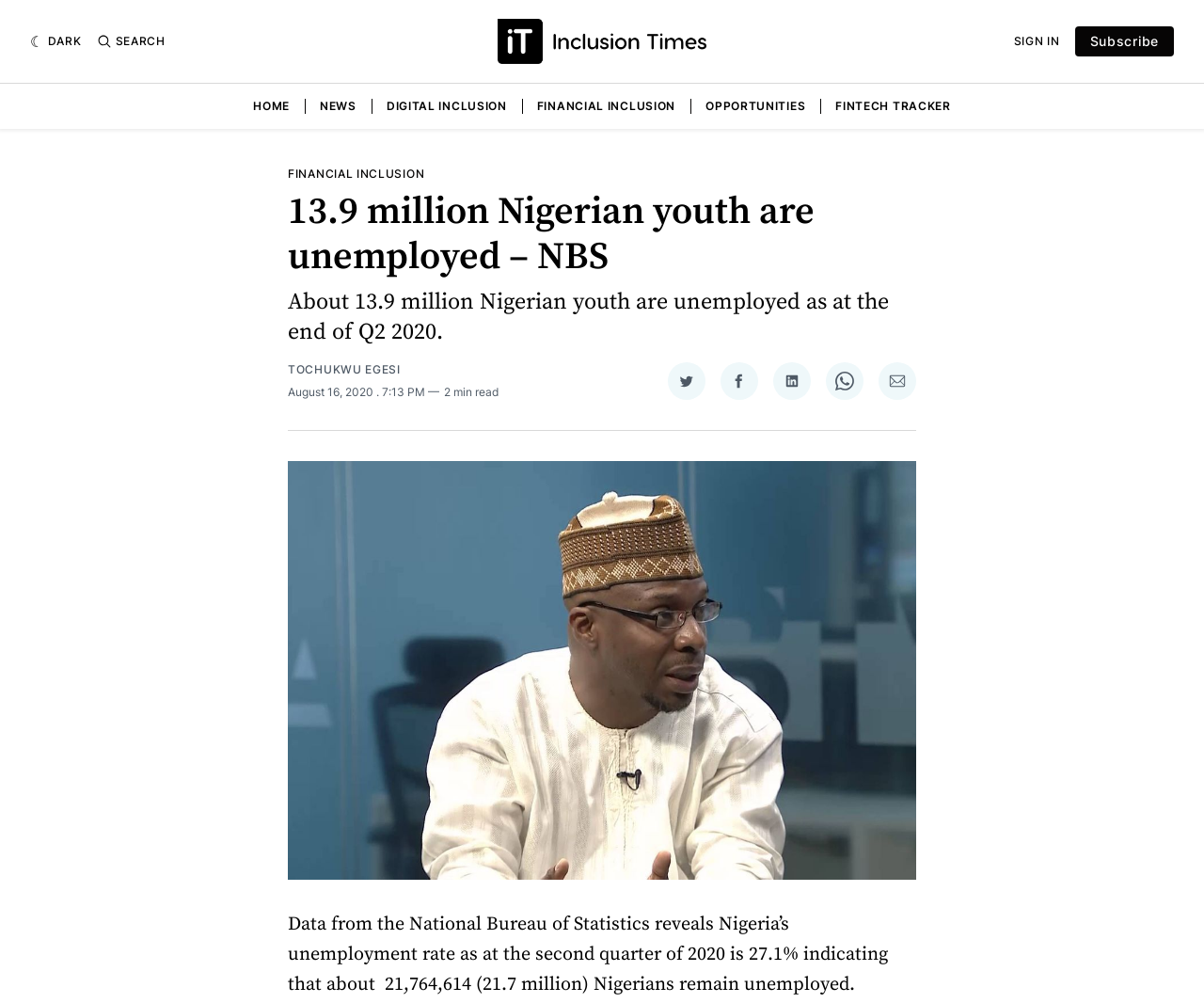Given the description: "Subscribe", determine the bounding box coordinates of the UI element. The coordinates should be formatted as four float numbers between 0 and 1, [left, top, right, bottom].

[0.893, 0.026, 0.975, 0.056]